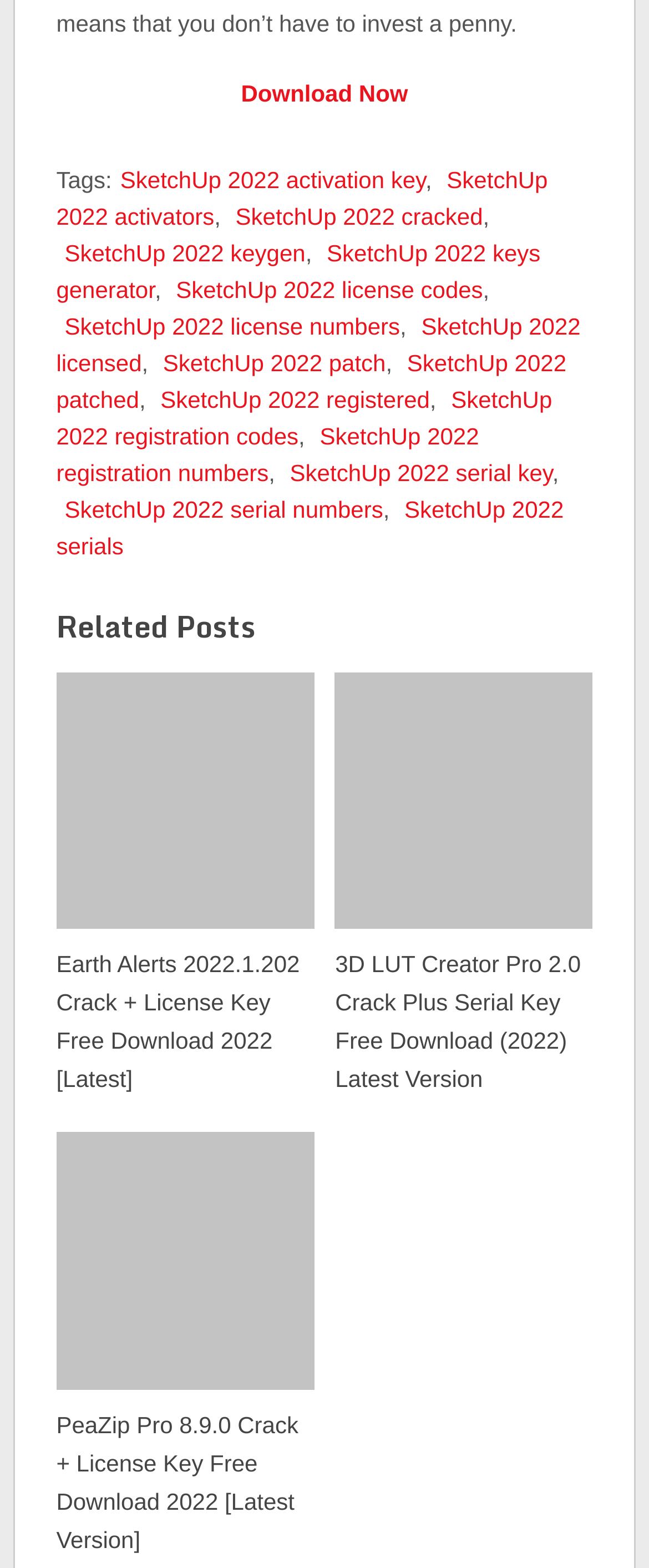Answer briefly with one word or phrase:
What is the theme of the webpage?

Software cracks and keys